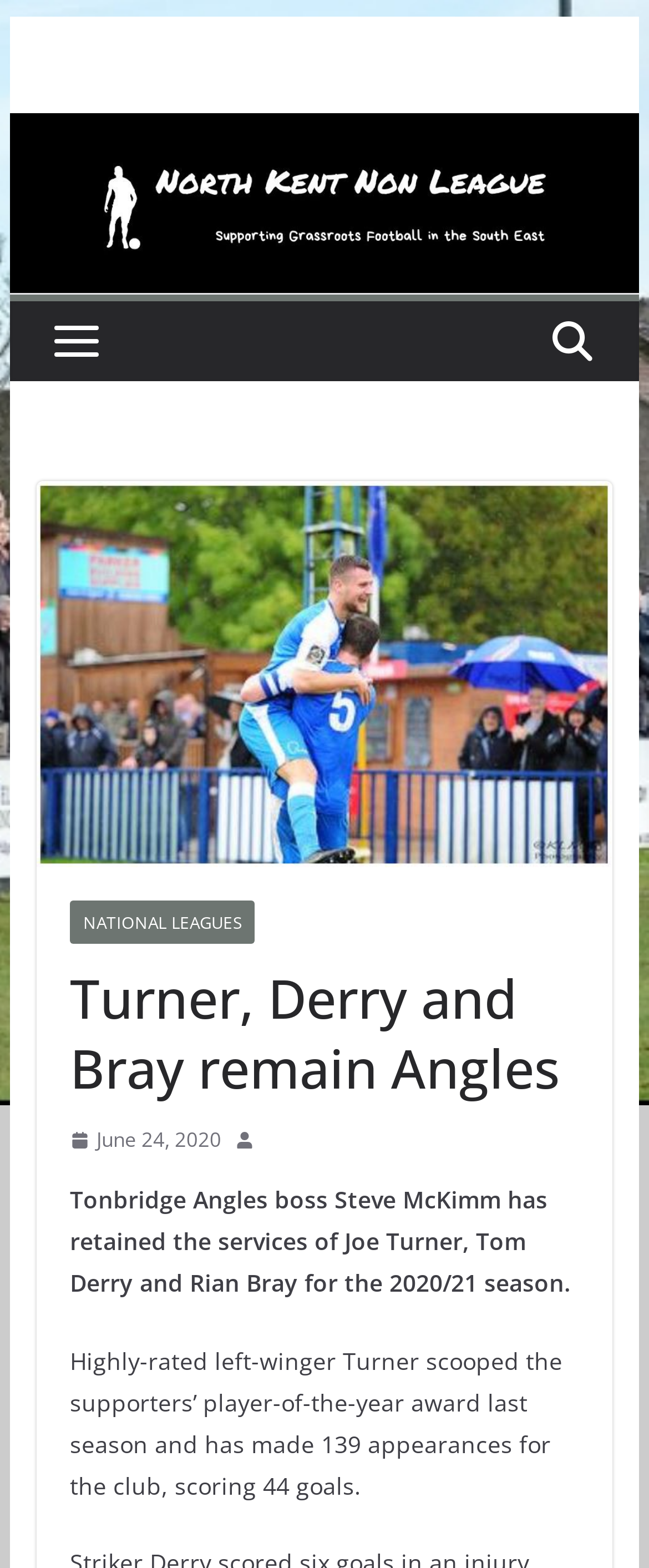What is the name of the Tonbridge Angles boss?
Could you give a comprehensive explanation in response to this question?

The question asks for the name of the Tonbridge Angles boss, which can be found in the StaticText element with the text 'Tonbridge Angles boss Steve McKimm has retained the services of Joe Turner, Tom Derry and Rian Bray for the 2020/21 season.' The answer is Steve McKimm, which is mentioned as the boss of Tonbridge Angles.